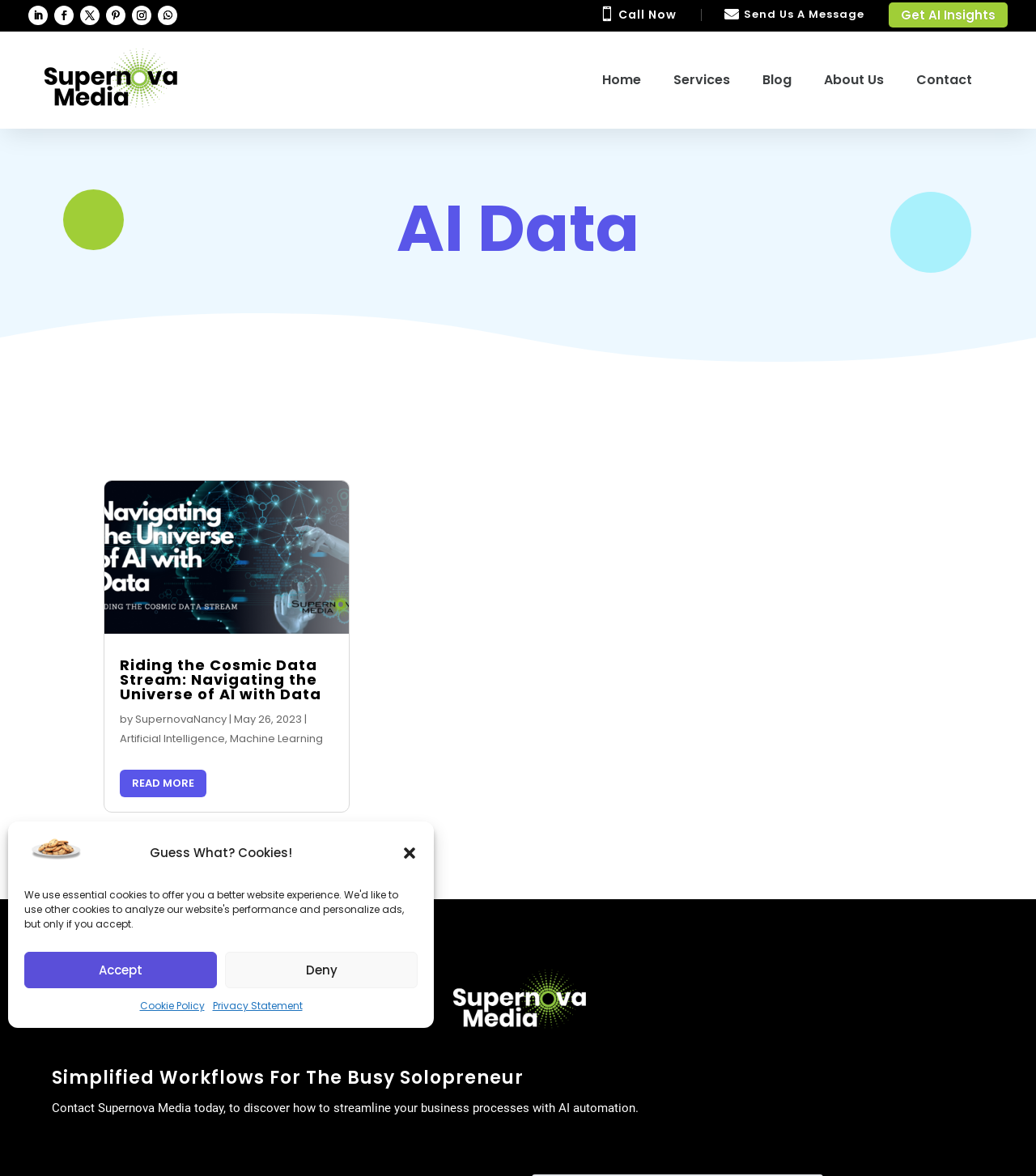What is the purpose of the 'Get AI Insights' button?
Based on the screenshot, answer the question with a single word or phrase.

To get AI insights